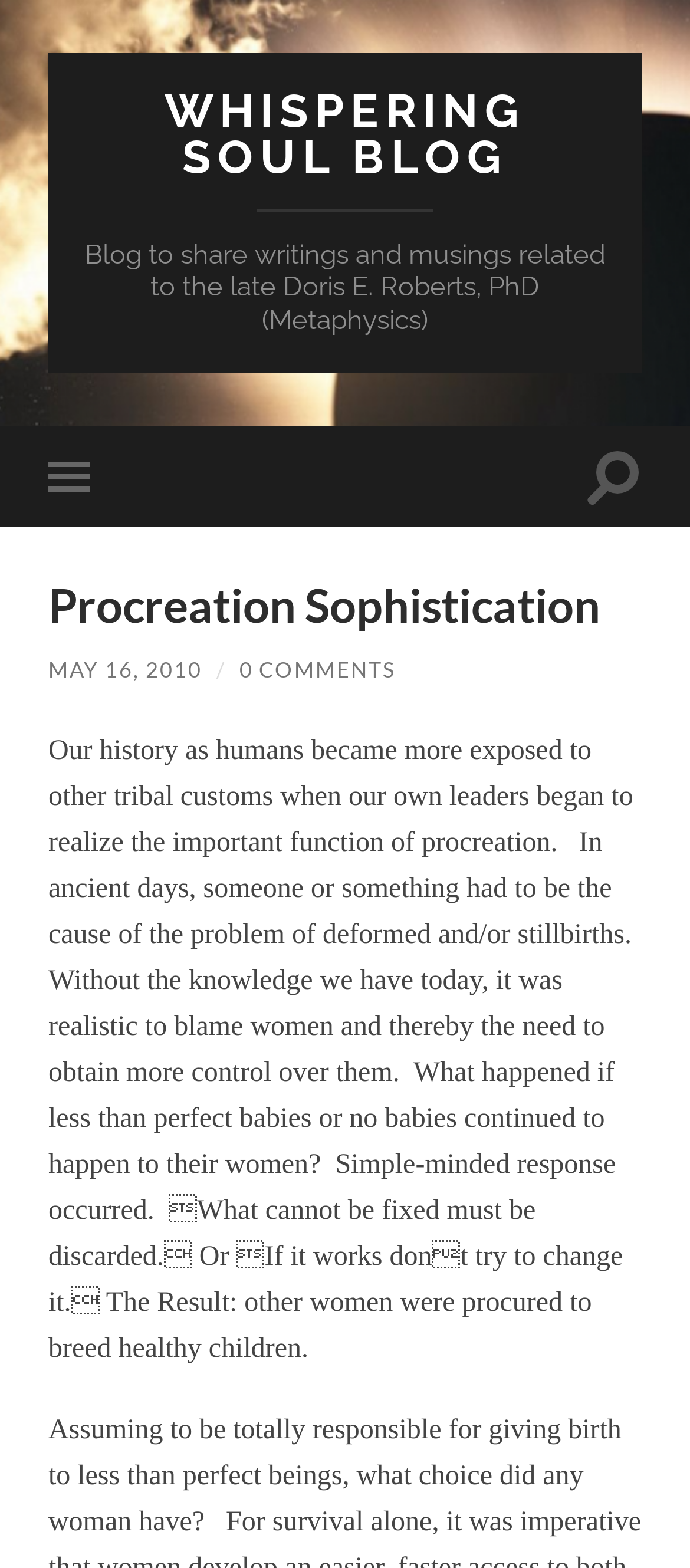Respond to the following query with just one word or a short phrase: 
What is the topic of the current post?

Procreation Sophistication